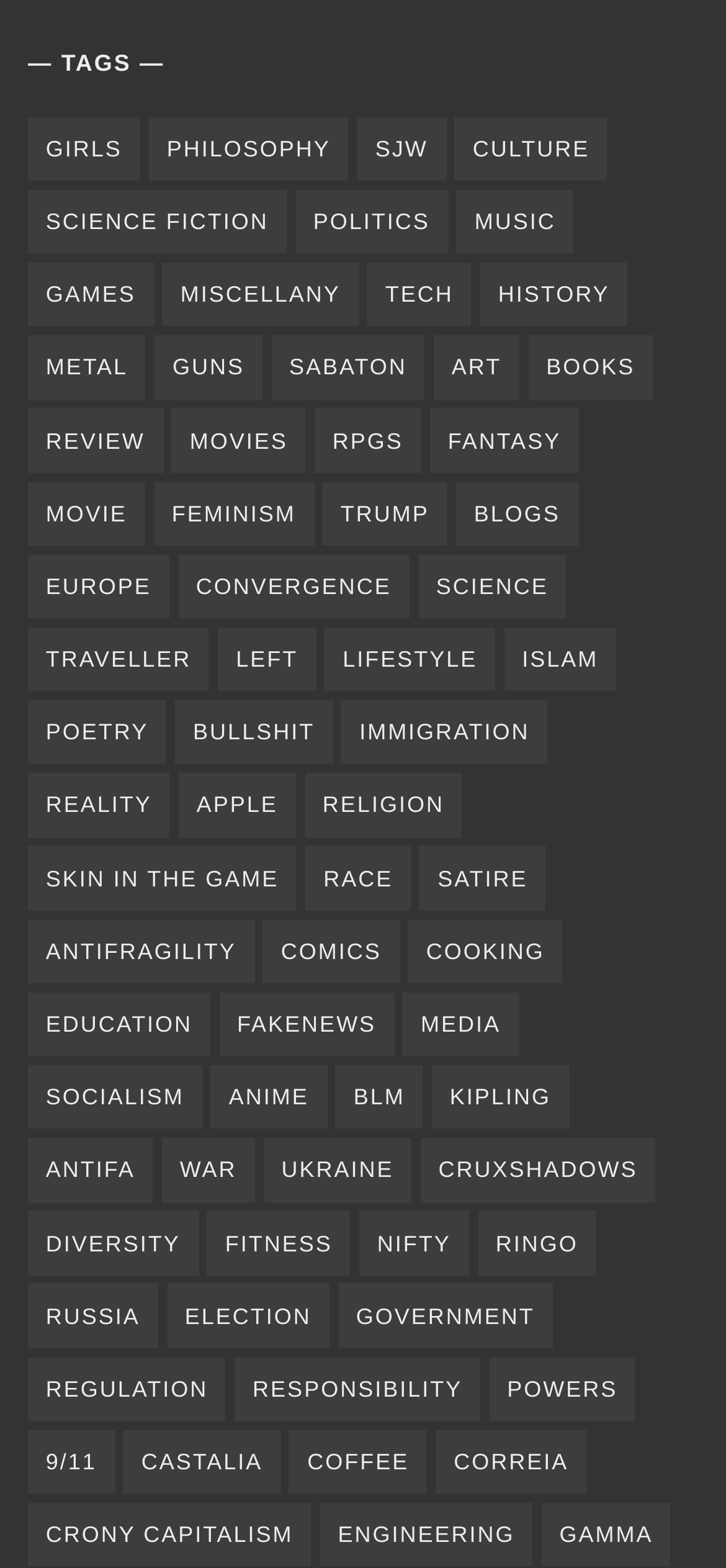What is the category of the link 'SABATON'?
Answer briefly with a single word or phrase based on the image.

METAL